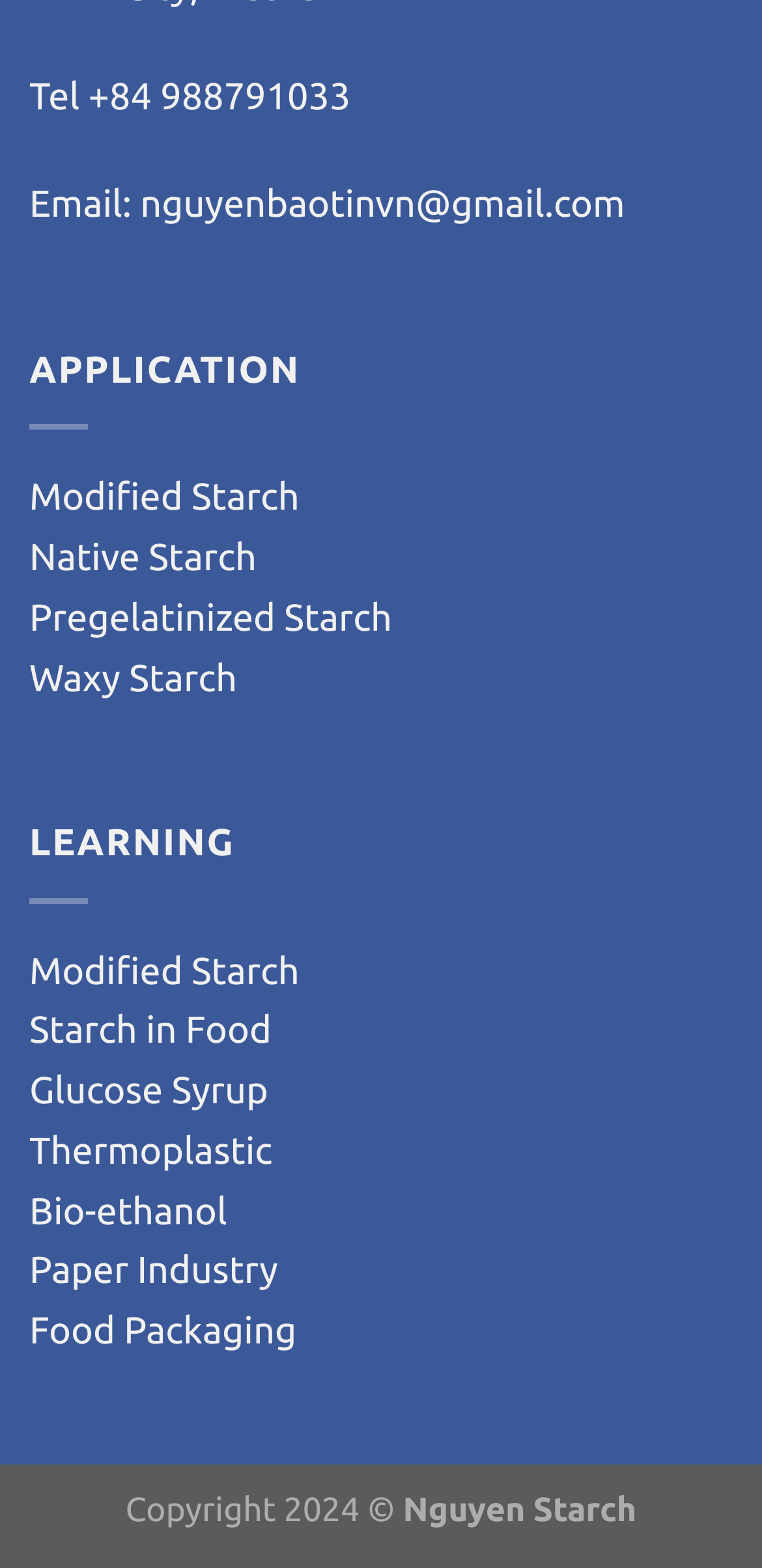Determine the bounding box coordinates of the section I need to click to execute the following instruction: "visit Native Starch". Provide the coordinates as four float numbers between 0 and 1, i.e., [left, top, right, bottom].

[0.038, 0.341, 0.337, 0.369]